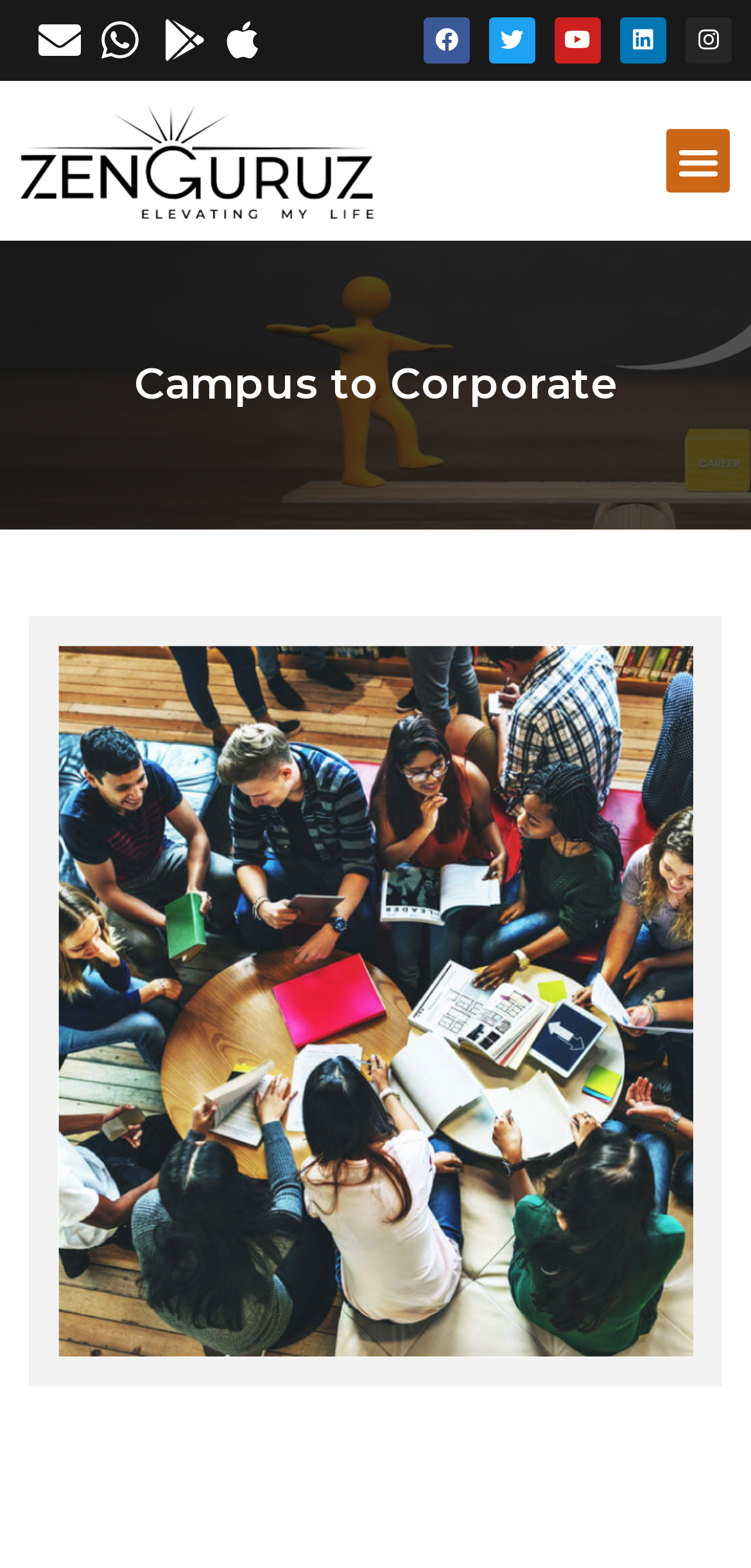Provide a short answer to the following question with just one word or phrase: What is the position of the Facebook link?

Top right